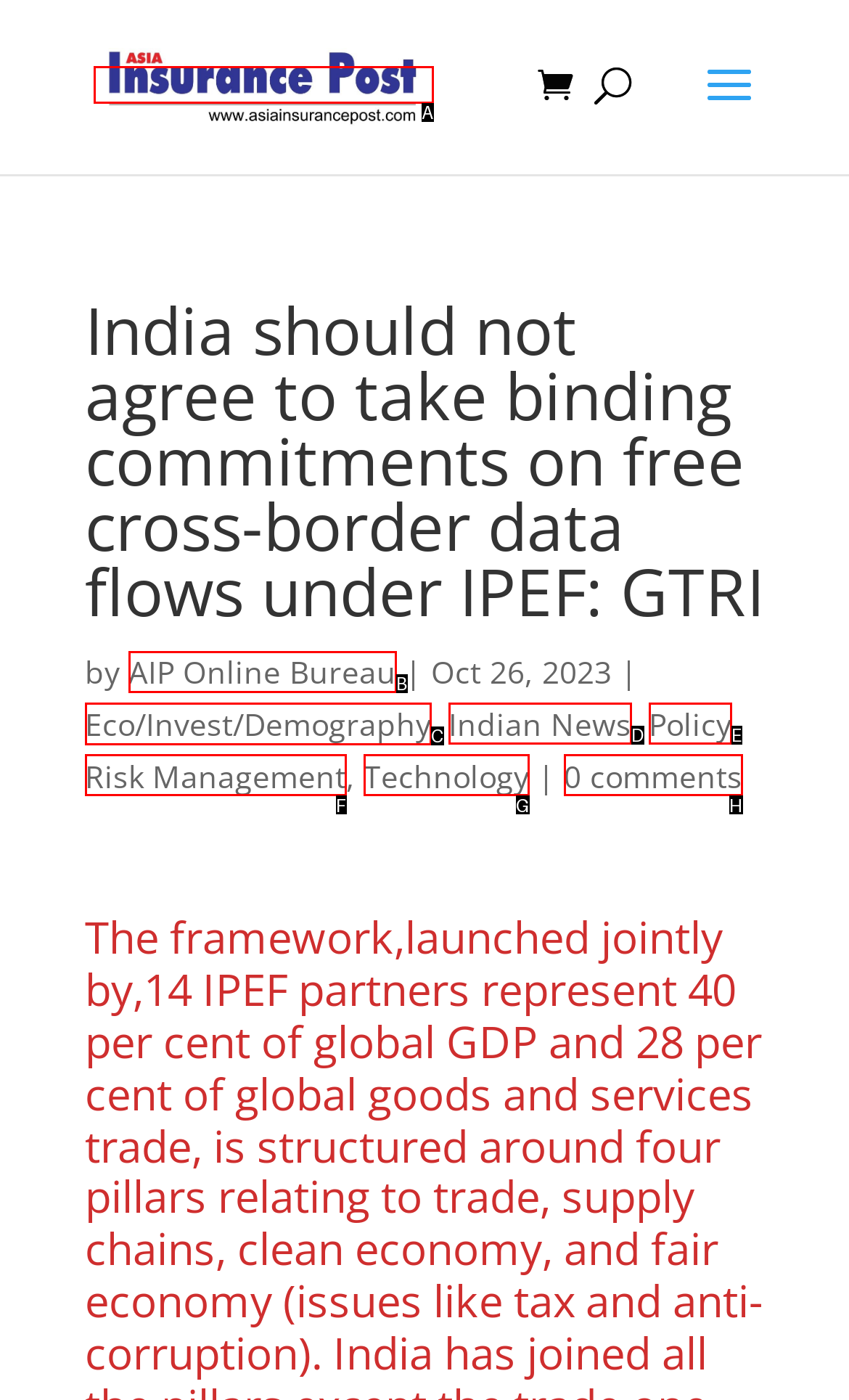Determine which HTML element to click to execute the following task: go to Eco/Invest/Demography page Answer with the letter of the selected option.

C